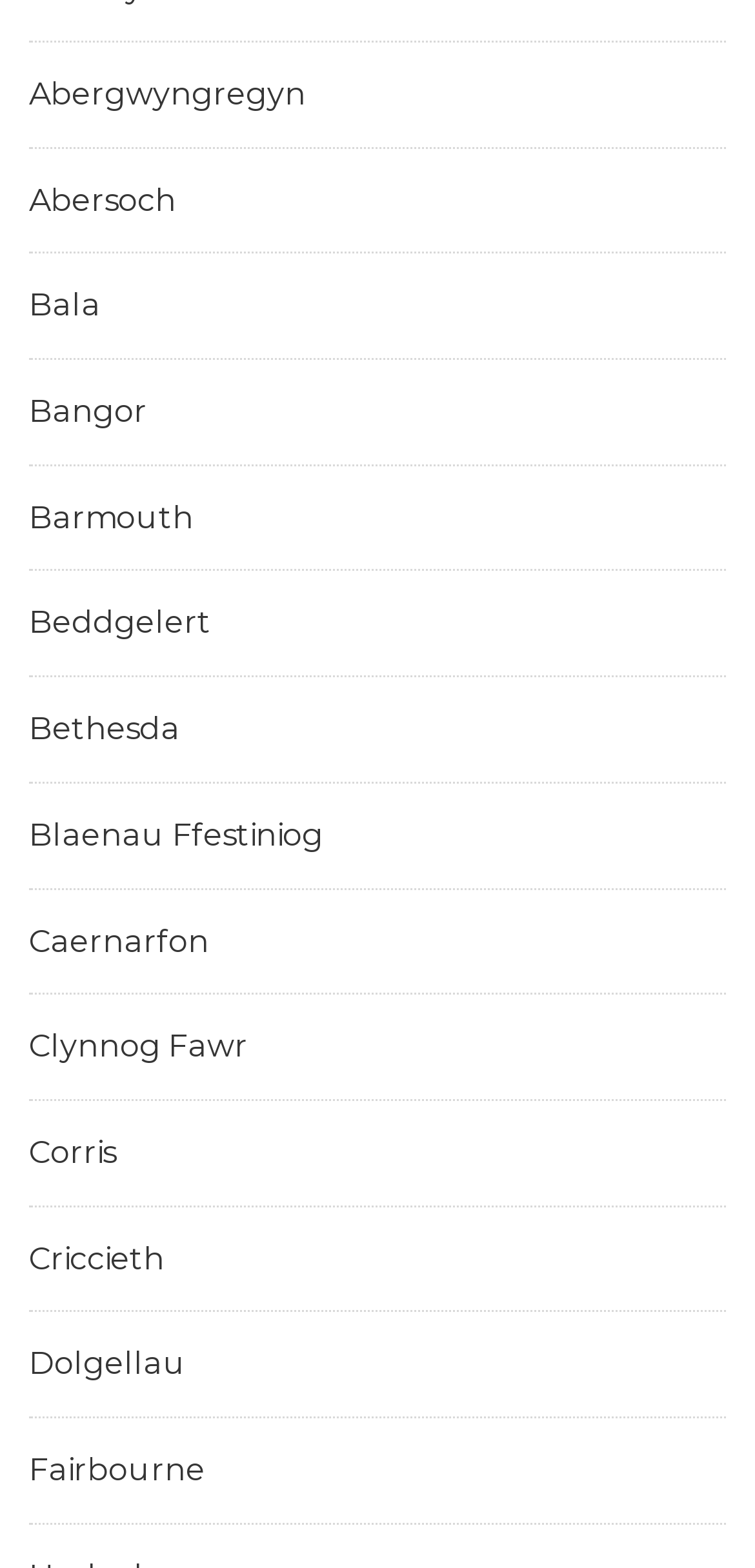Highlight the bounding box coordinates of the element you need to click to perform the following instruction: "view Dolgellau."

[0.038, 0.858, 0.246, 0.881]